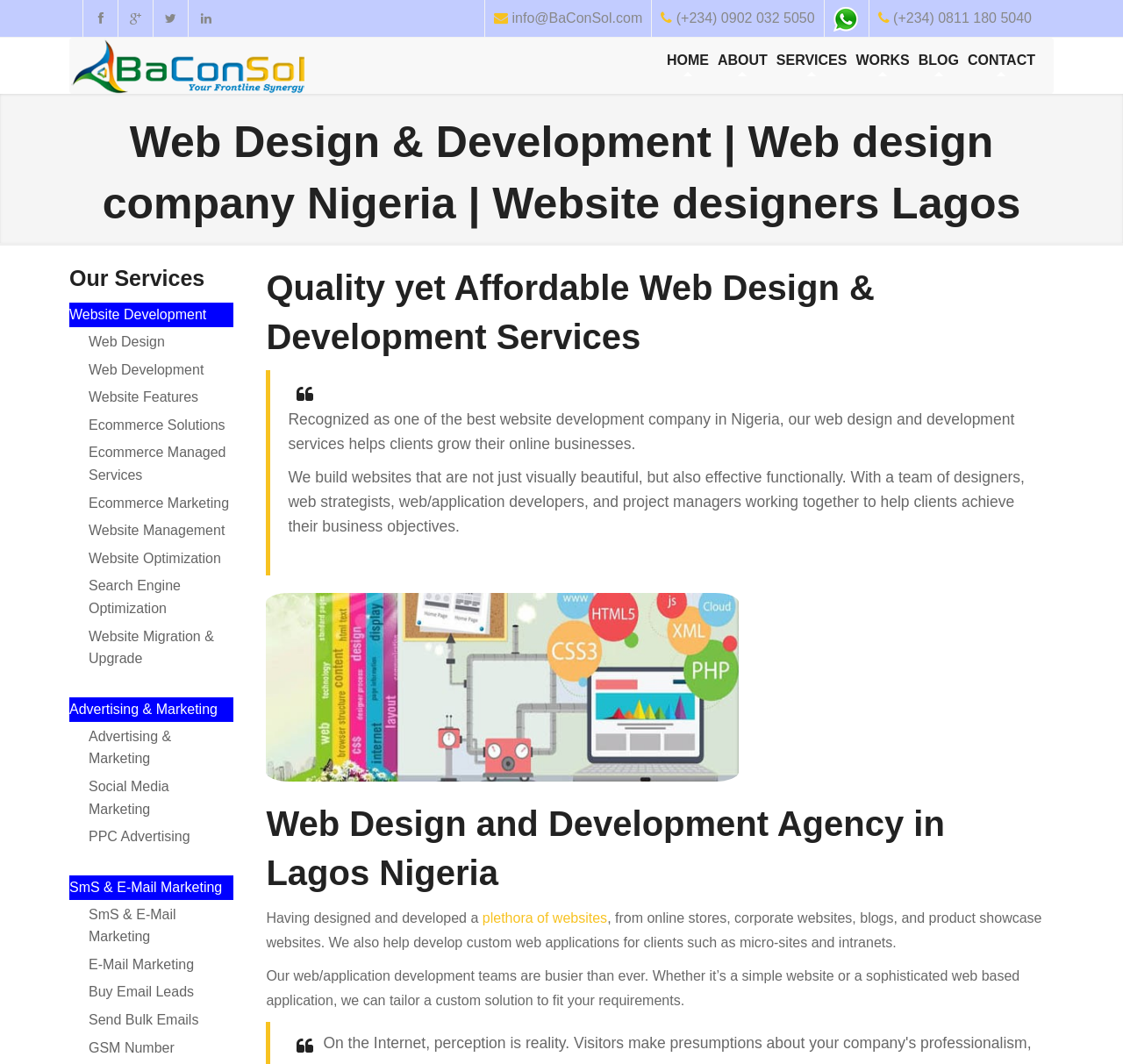Mark the bounding box of the element that matches the following description: "title="Linkedin"".

[0.167, 0.0, 0.198, 0.035]